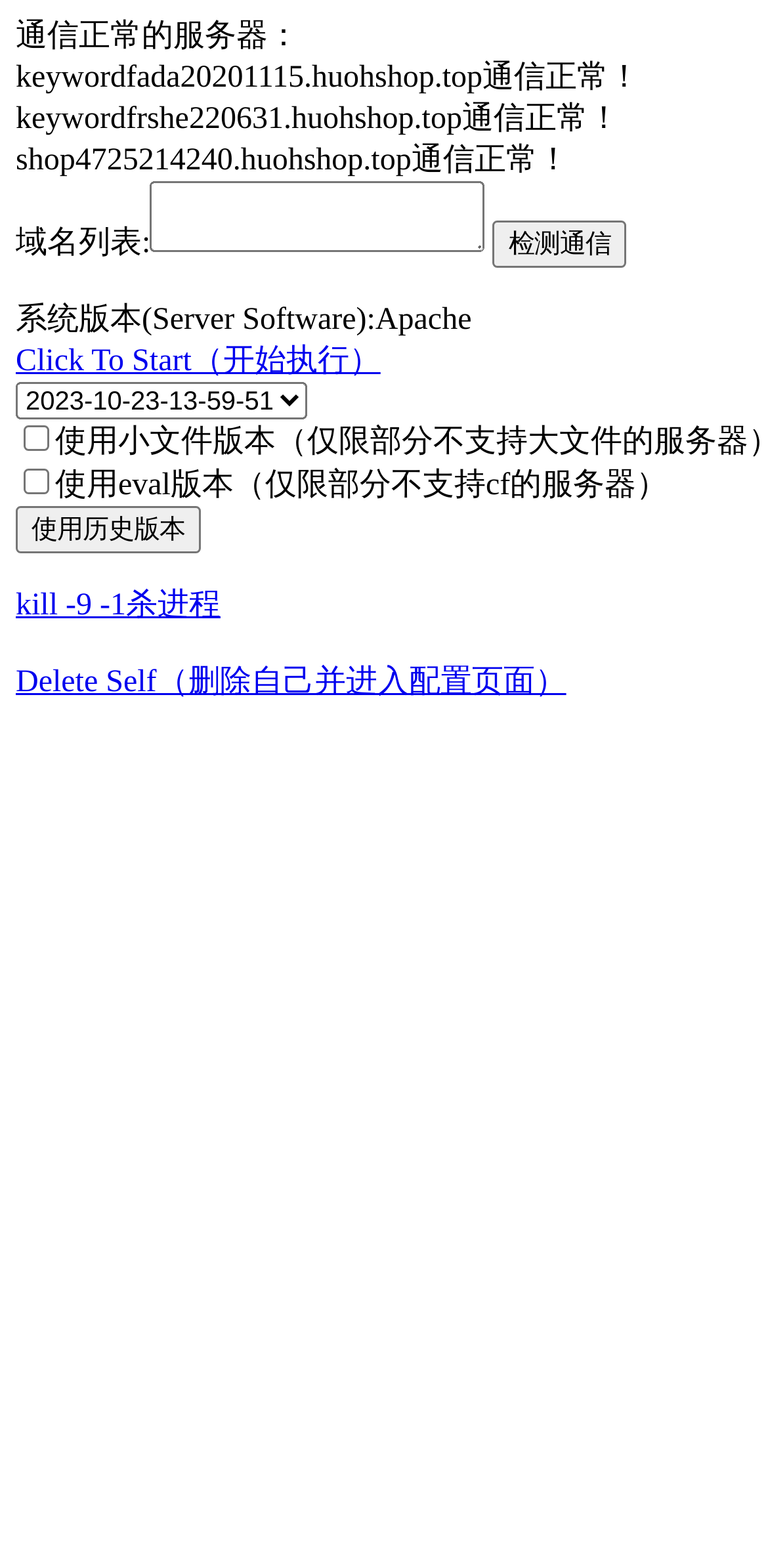Locate the bounding box coordinates for the element described below: "Click To Start（开始执行）". The coordinates must be four float values between 0 and 1, formatted as [left, top, right, bottom].

[0.021, 0.22, 0.496, 0.241]